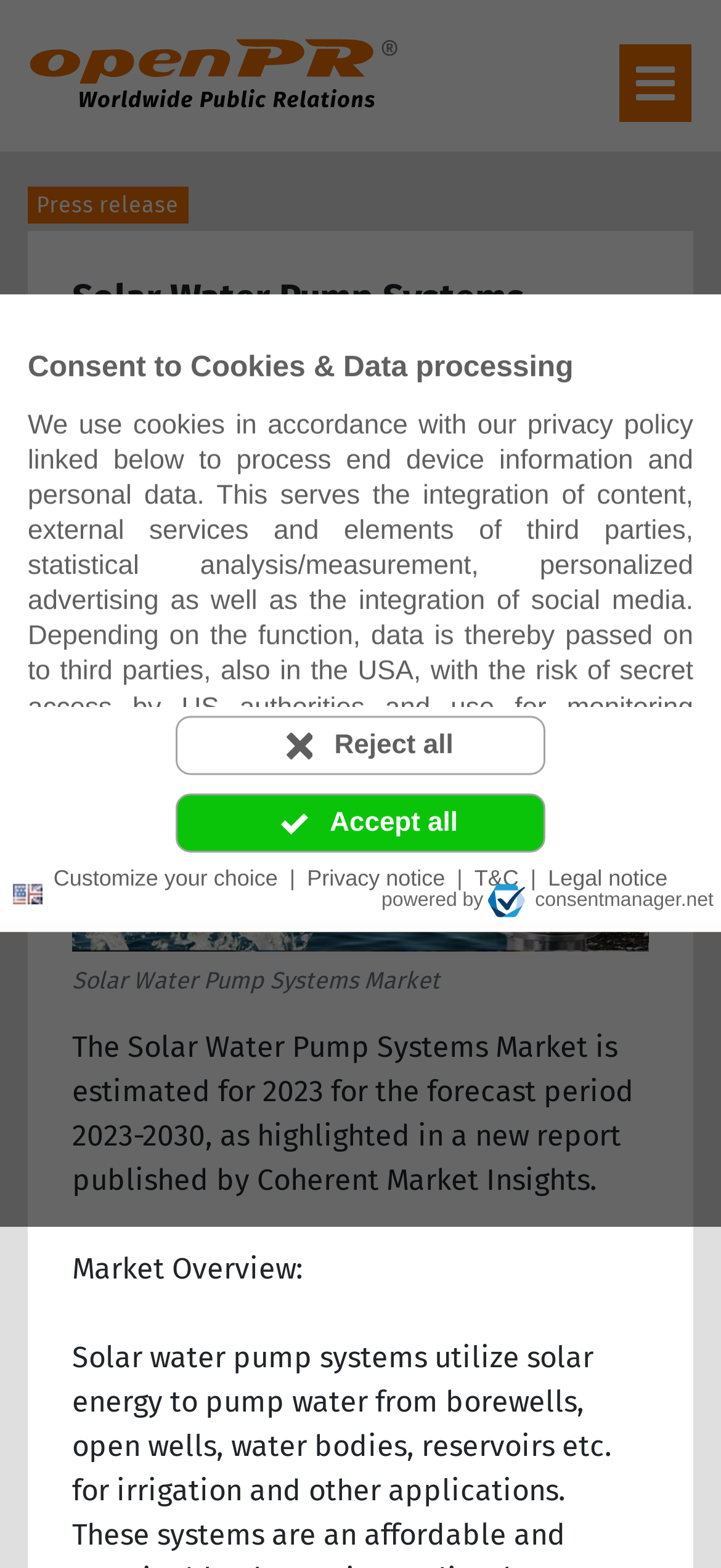Please locate the bounding box coordinates of the element that needs to be clicked to achieve the following instruction: "Click the 'Language: en' button". The coordinates should be four float numbers between 0 and 1, i.e., [left, top, right, bottom].

[0.008, 0.529, 0.069, 0.559]